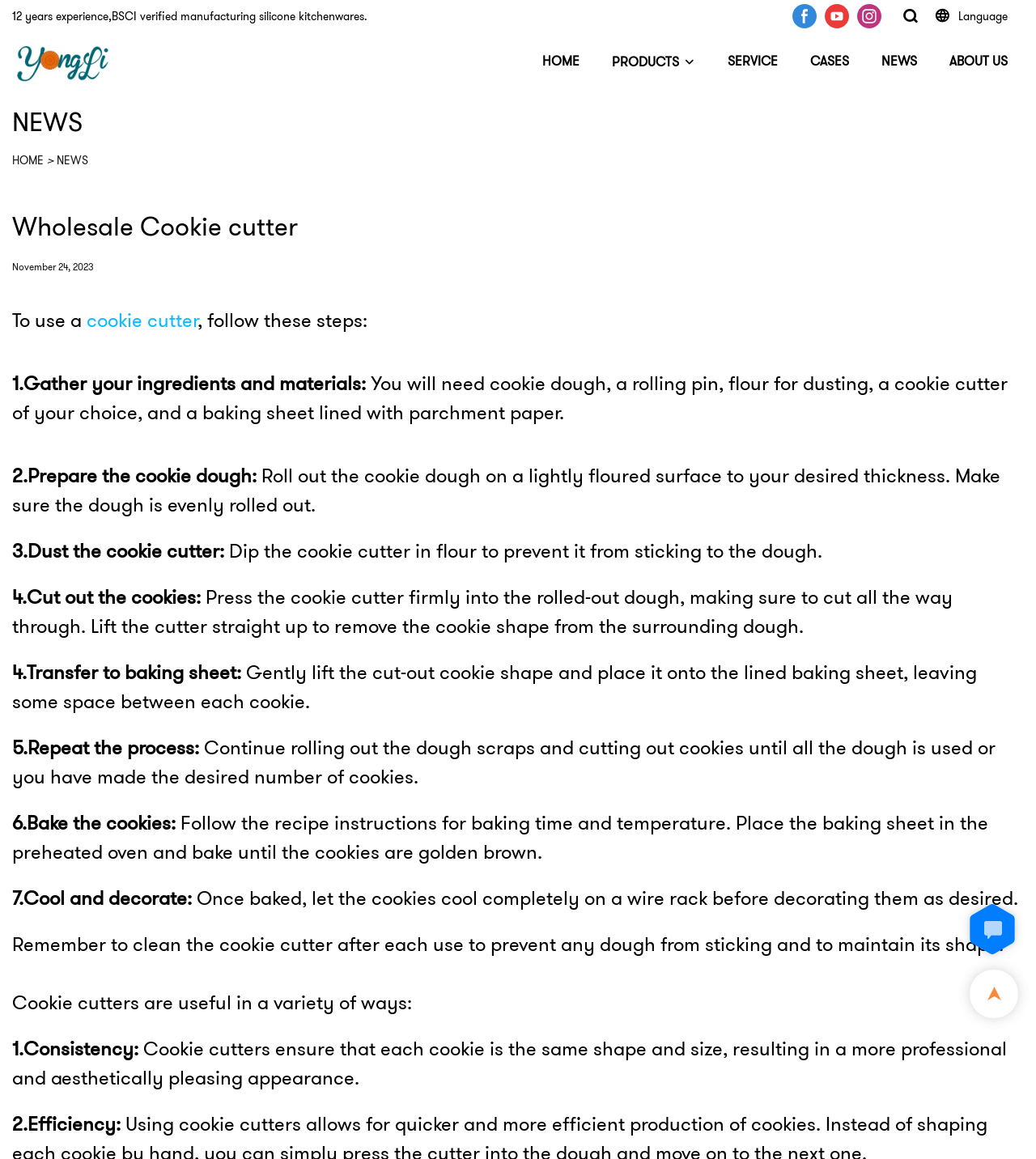What is the purpose of dusting the cookie cutter?
Please answer the question with a single word or phrase, referencing the image.

Prevent sticking